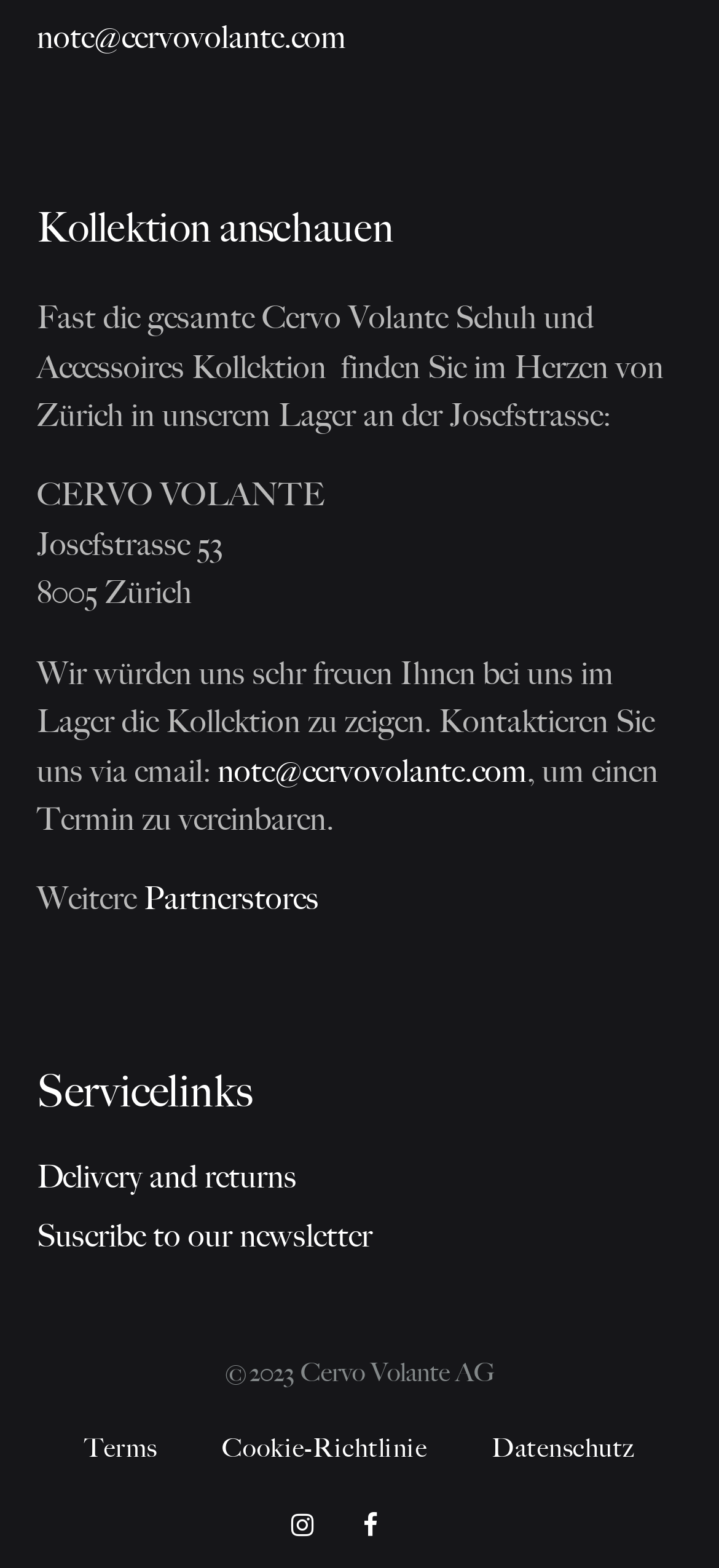Provide a one-word or short-phrase answer to the question:
What social media platforms does Cervo Volante have?

Instagram and Facebook